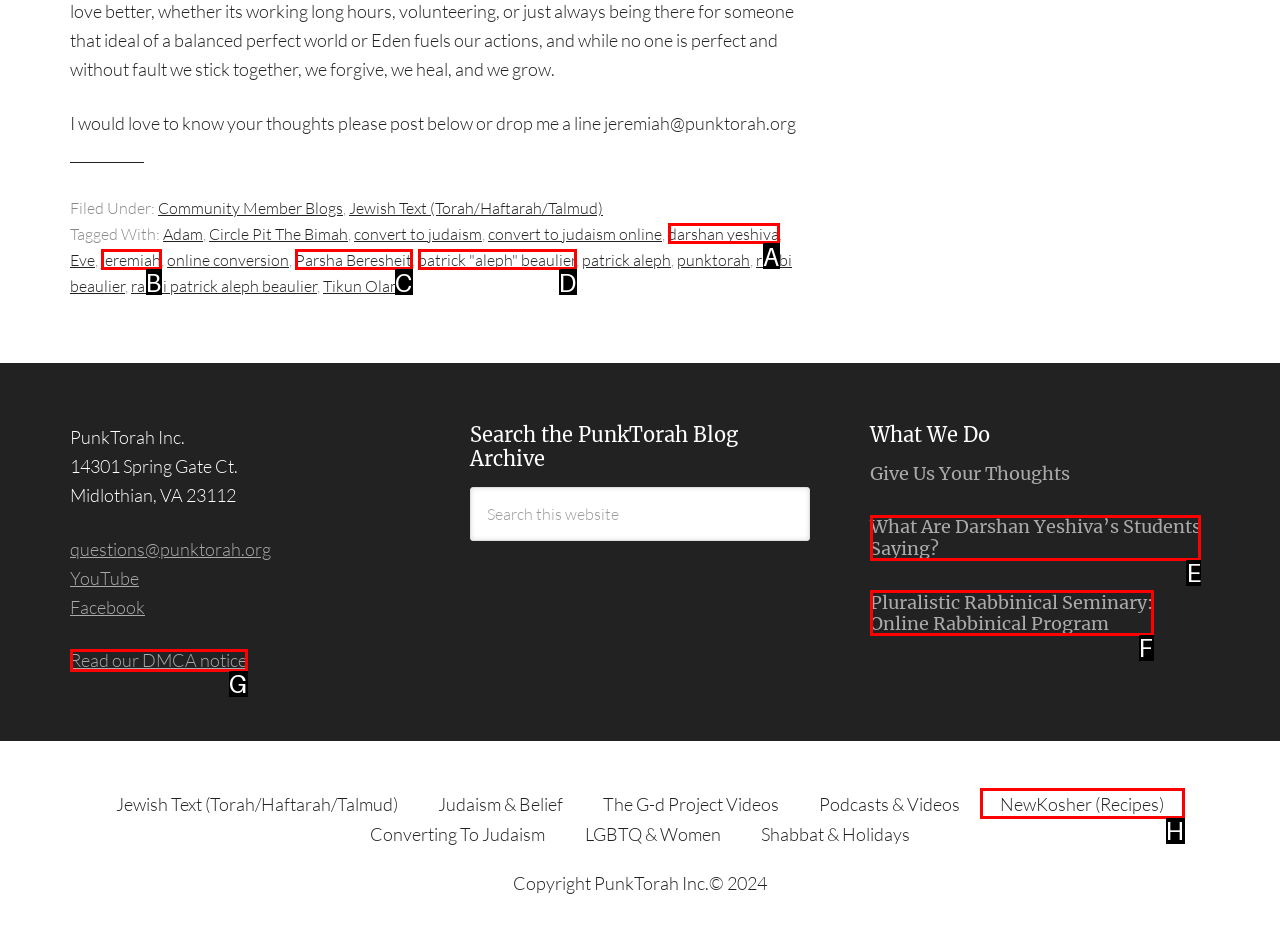Select the correct UI element to click for this task: Visit Commercials Property website.
Answer using the letter from the provided options.

None